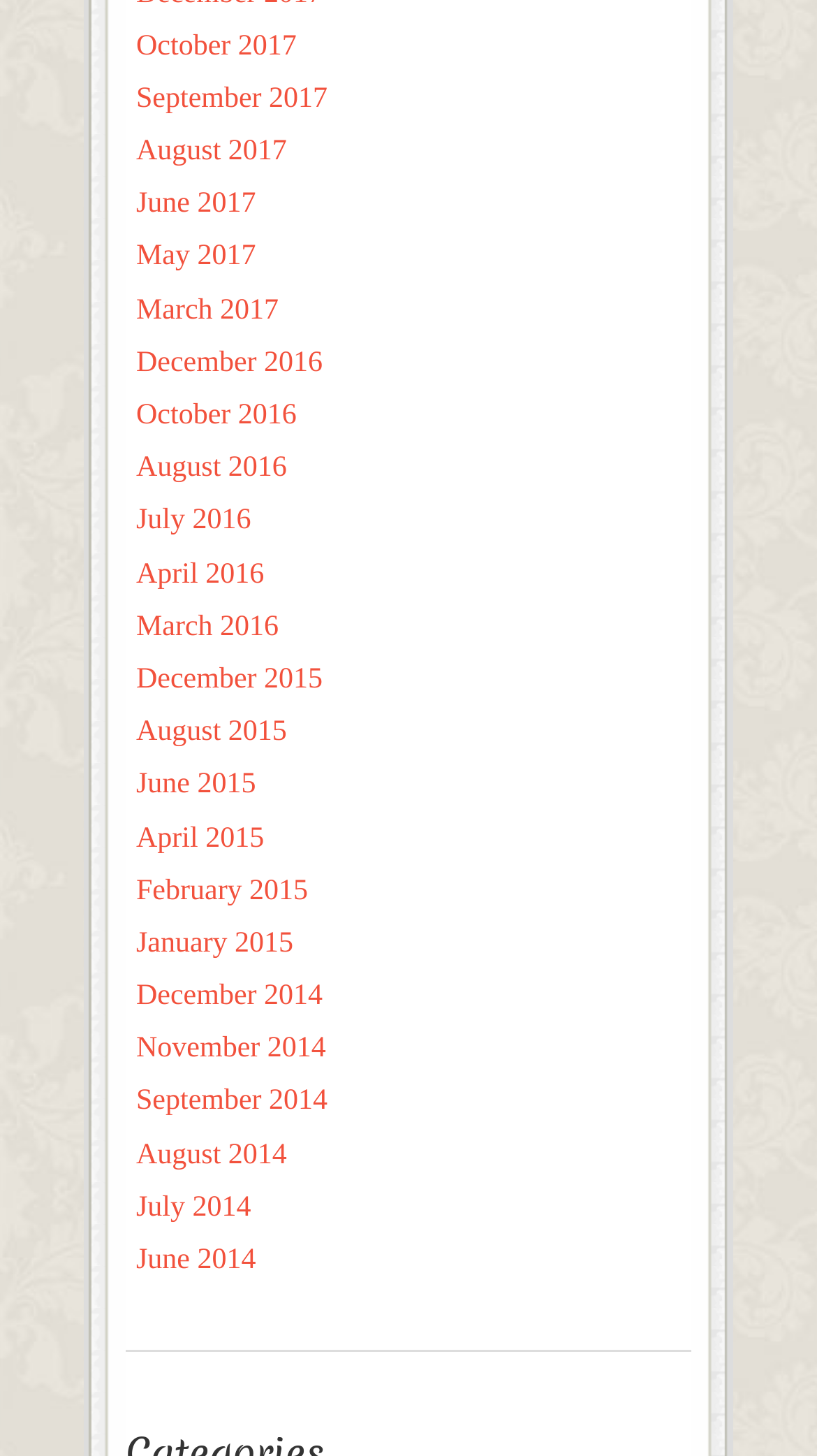Specify the bounding box coordinates of the element's region that should be clicked to achieve the following instruction: "view September 2017". The bounding box coordinates consist of four float numbers between 0 and 1, in the format [left, top, right, bottom].

[0.167, 0.057, 0.401, 0.079]